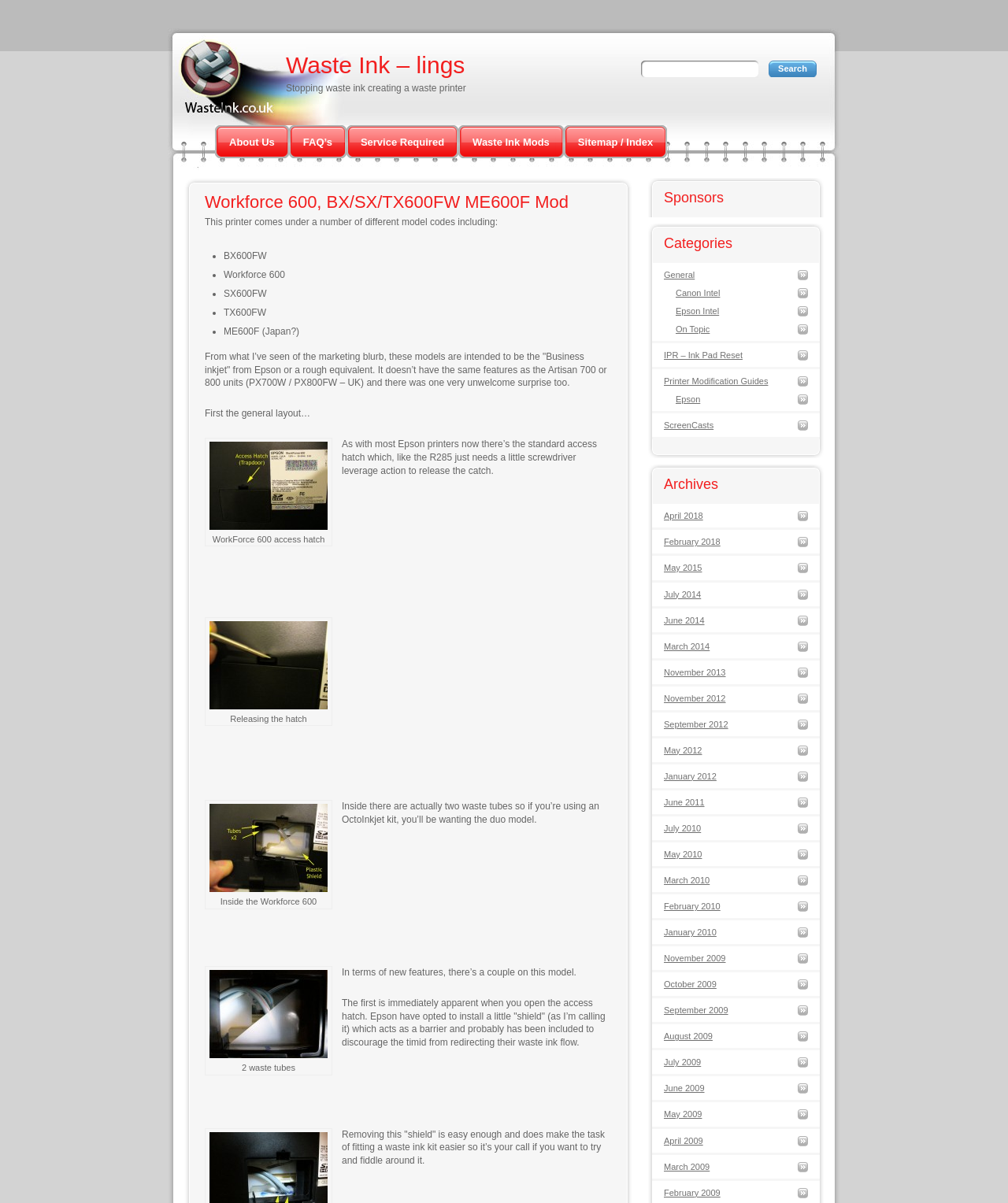Can you find and provide the main heading text of this webpage?

Waste Ink – lings